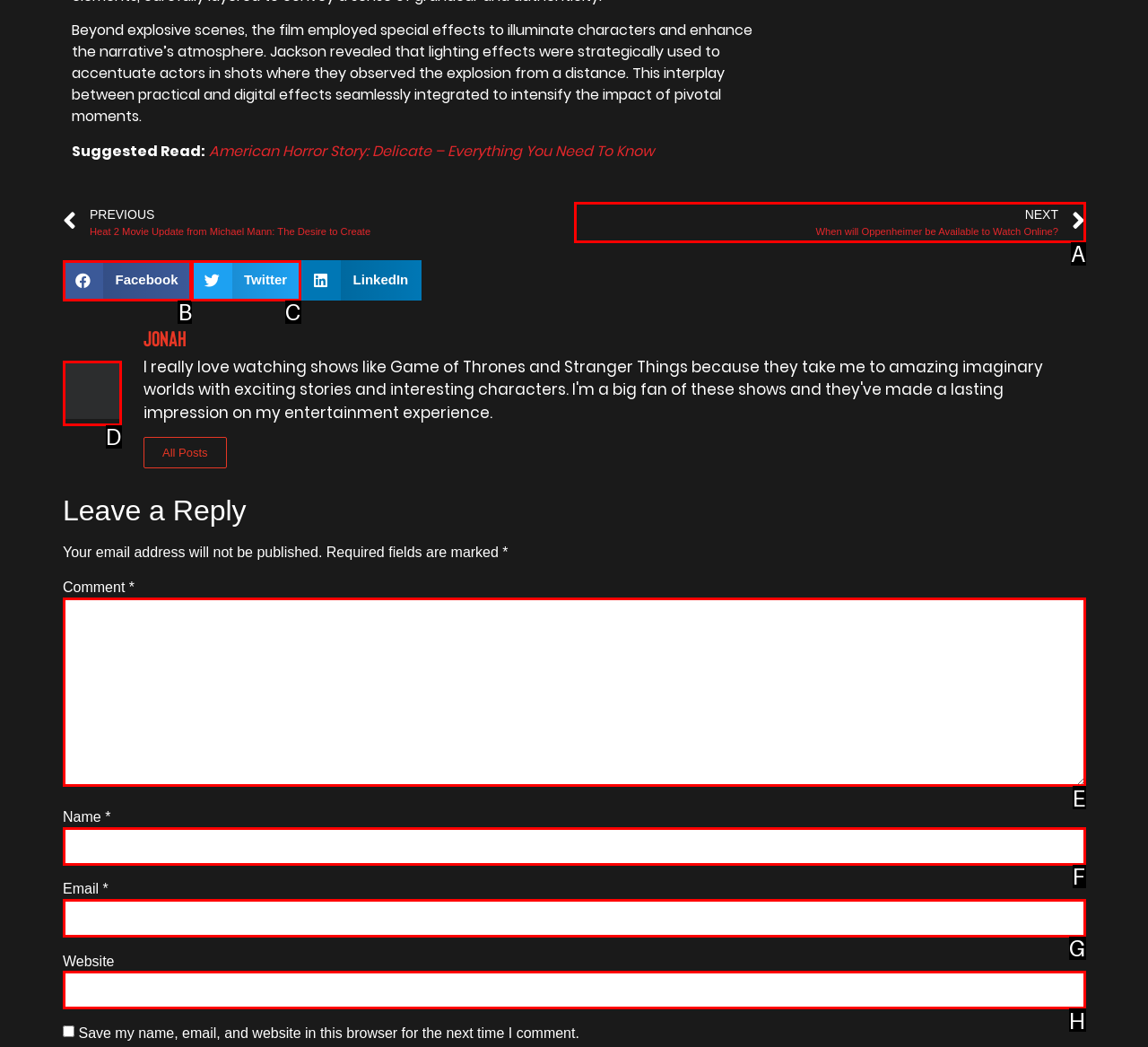Identify the UI element that corresponds to this description: parent_node: Website name="url"
Respond with the letter of the correct option.

H